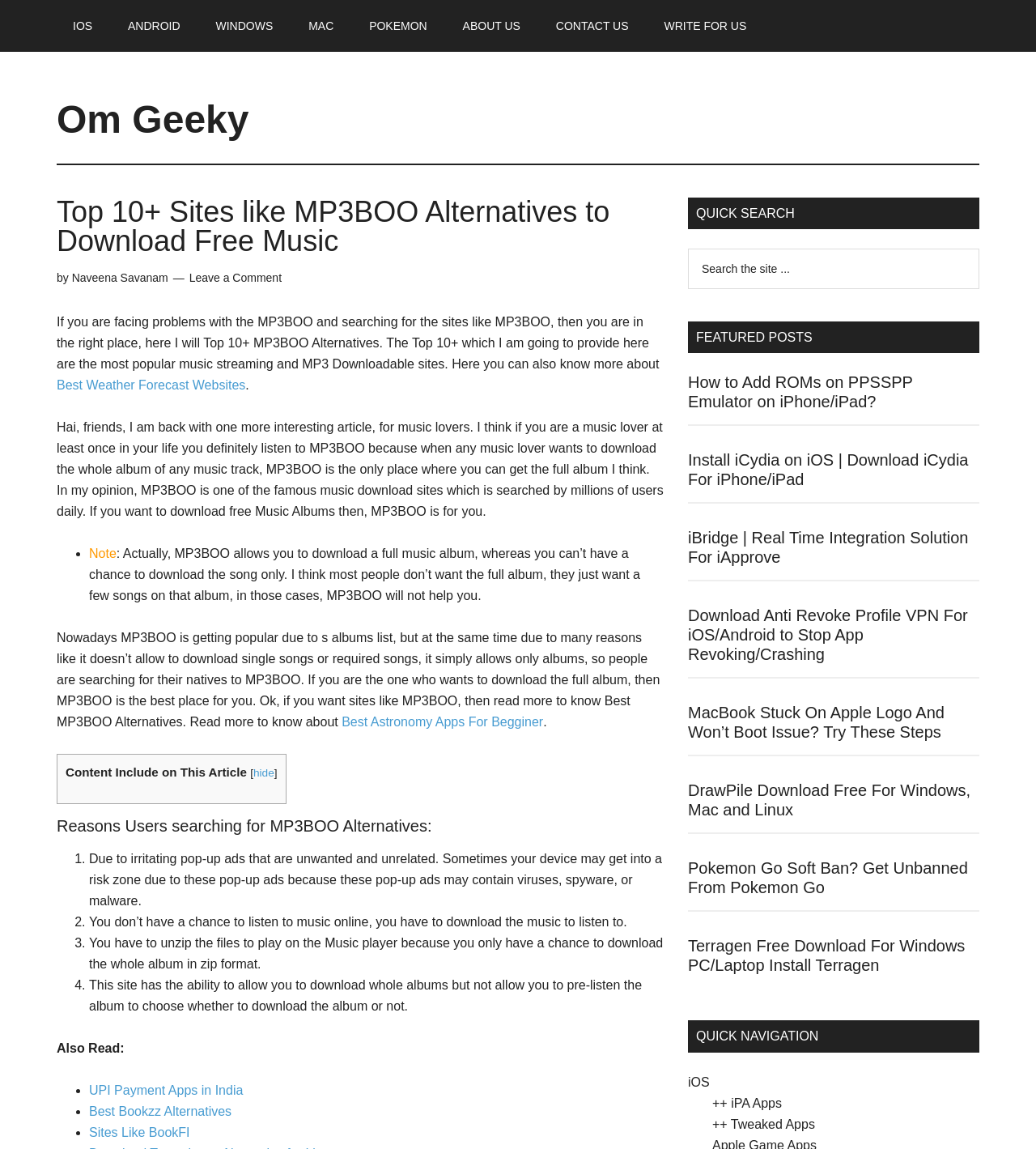Provide the bounding box coordinates for the area that should be clicked to complete the instruction: "Follow on social media".

None